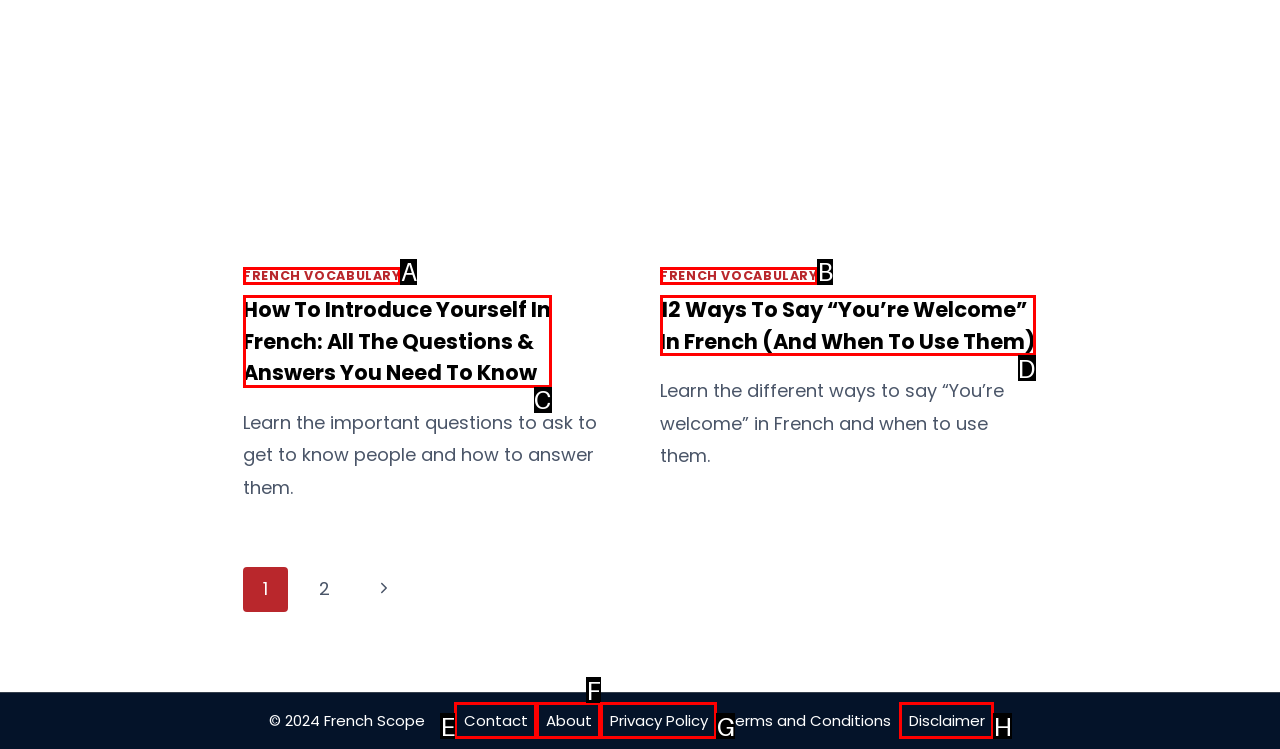Which HTML element fits the description: French Vocabulary? Respond with the letter of the appropriate option directly.

B